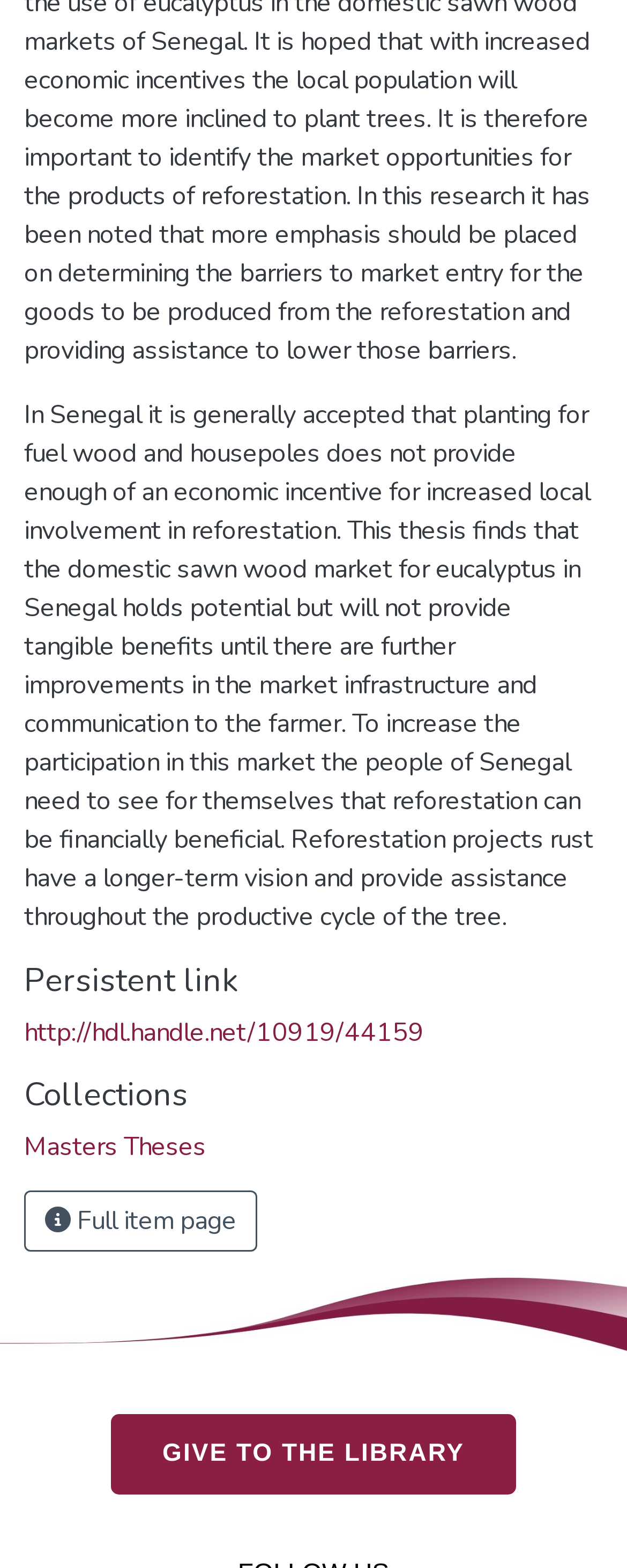What is the purpose of the 'GIVE TO THE LIBRARY' button?
Deliver a detailed and extensive answer to the question.

The button 'GIVE TO THE LIBRARY' is likely a call-to-action for users to make a donation to the library, possibly to support its activities or collections.